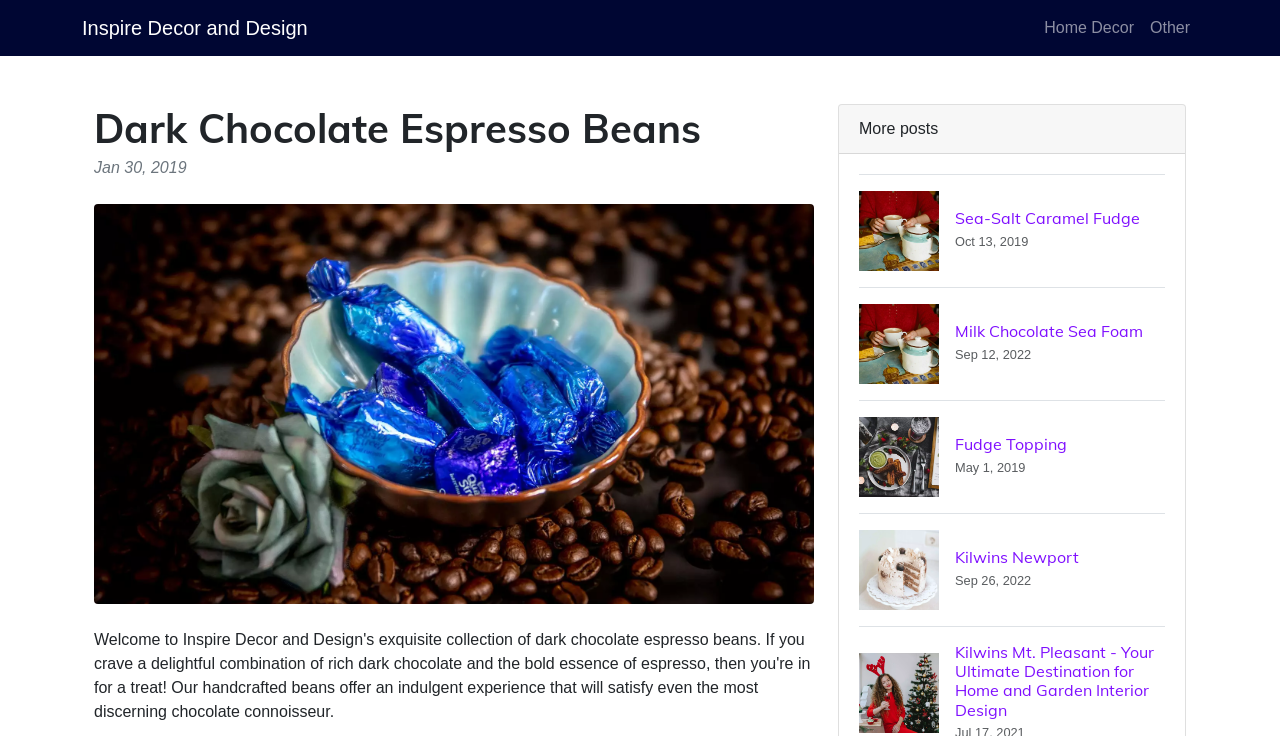Please identify the bounding box coordinates of the element on the webpage that should be clicked to follow this instruction: "read more posts". The bounding box coordinates should be given as four float numbers between 0 and 1, formatted as [left, top, right, bottom].

[0.671, 0.163, 0.733, 0.186]